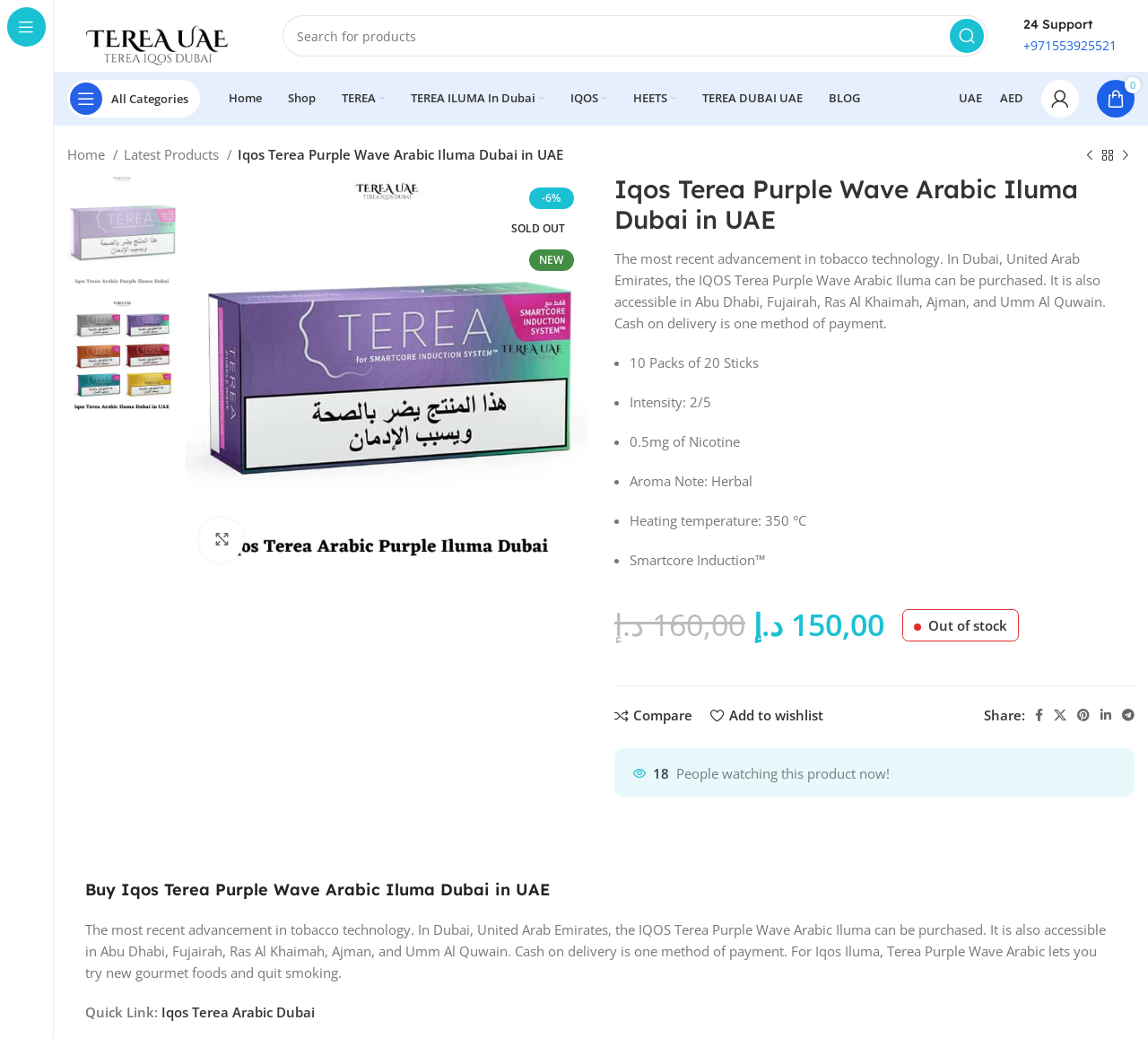Locate the bounding box of the user interface element based on this description: "Latest Products".

[0.108, 0.138, 0.202, 0.159]